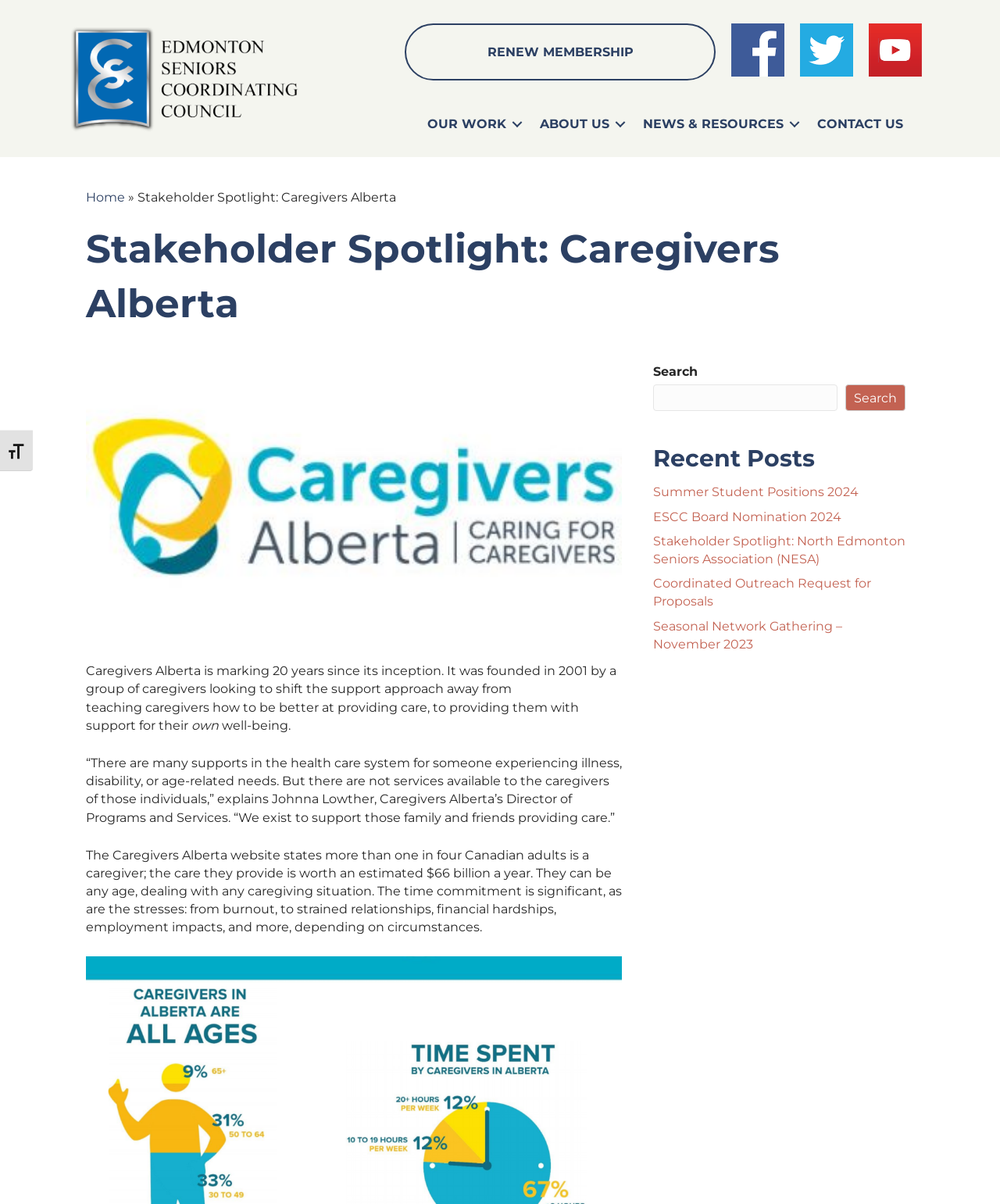Please specify the bounding box coordinates in the format (top-left x, top-left y, bottom-right x, bottom-right y), with all values as floating point numbers between 0 and 1. Identify the bounding box of the UI element described by: About Us

[0.529, 0.089, 0.631, 0.117]